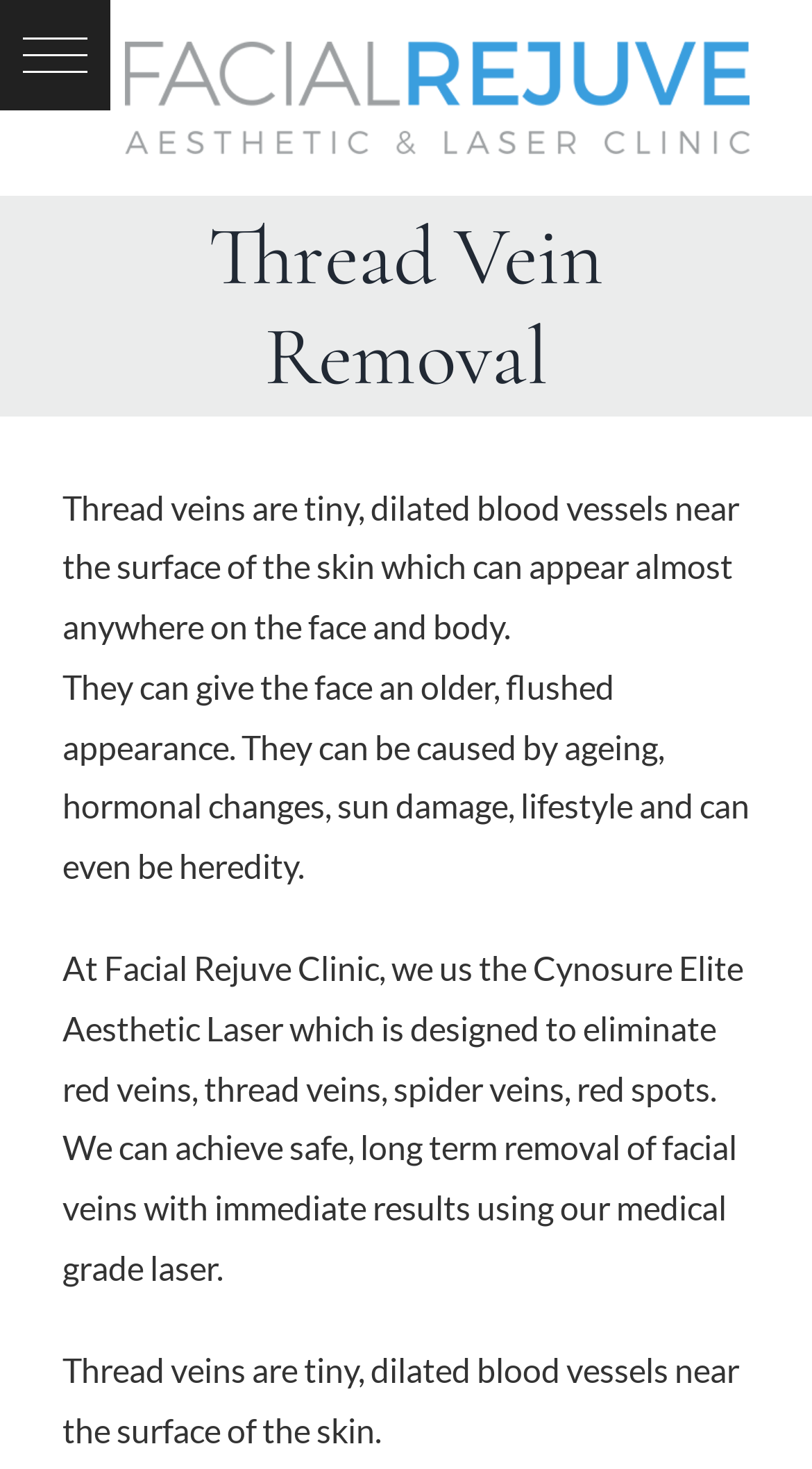Describe in detail what you see on the webpage.

The webpage is about Thread Vein Removal treatment in Dublin, specifically at Facial Rejuve Clinic. At the top left corner, there is a button with a popup menu. Next to it, on the top center, is the Facial Rejuve Logo, which is an image. 

Below the logo, there is a page title bar that spans the entire width of the page. Within this bar, the main heading "Thread Vein Removal" is prominently displayed. 

Underneath the heading, there are four paragraphs of text. The first paragraph explains what thread veins are and how they can appear on the face and body. The second paragraph describes how thread veins can affect the appearance of the face and lists possible causes. 

The third paragraph discusses the treatment offered at Facial Rejuve Clinic, which uses a medical-grade laser to eliminate thread veins, spider veins, and red spots. The fourth paragraph reiterates the definition of thread veins. 

There are no other UI elements or images on the page besides the logo and the button with a popup menu.